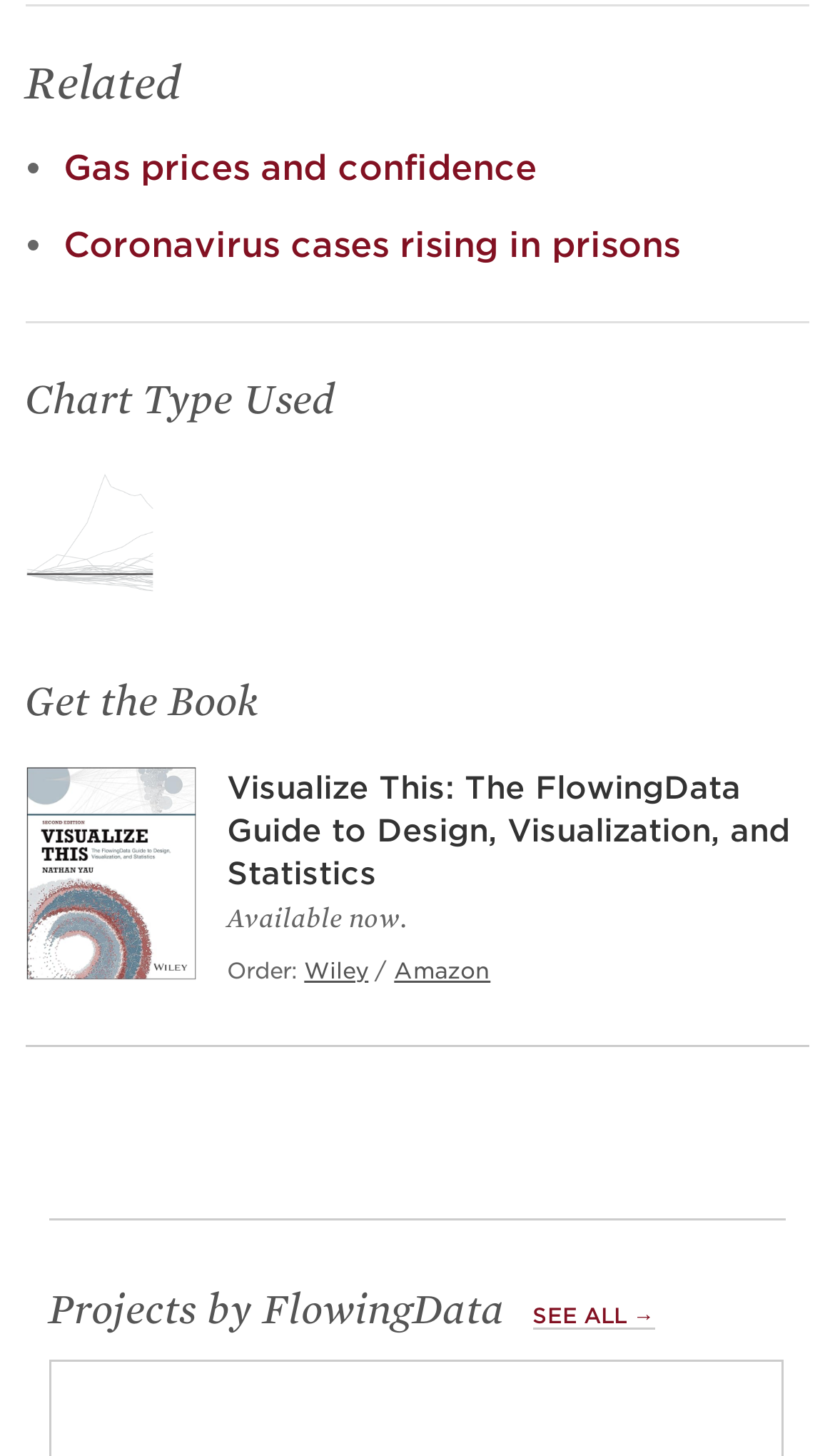Determine the bounding box coordinates for the element that should be clicked to follow this instruction: "View related articles". The coordinates should be given as four float numbers between 0 and 1, in the format [left, top, right, bottom].

[0.03, 0.039, 0.97, 0.082]